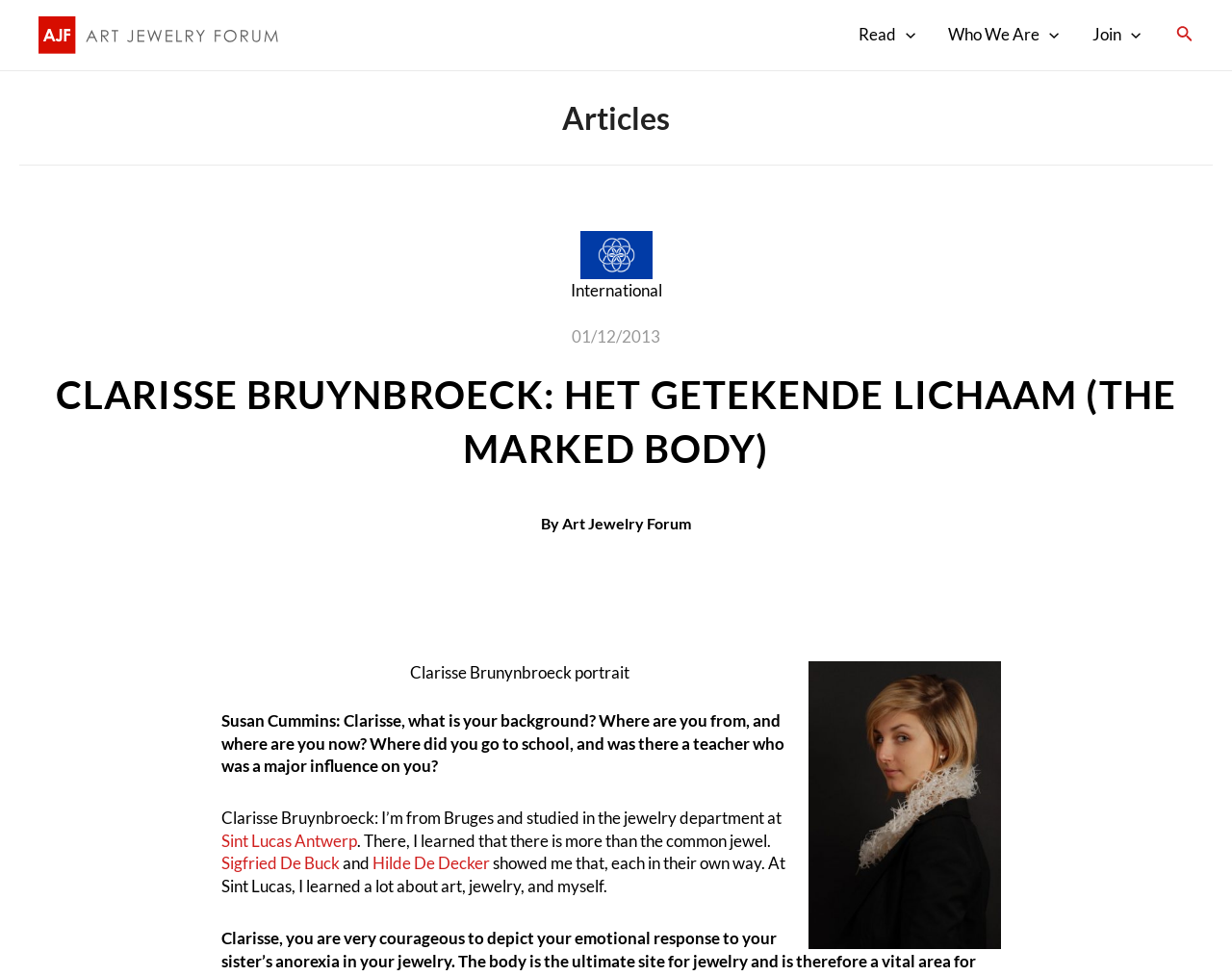What is the topic of the article?
Answer the question with detailed information derived from the image.

I determined the answer by reading the text on the webpage, which is an interview with Clarisse Bruynbroeck about her background, education, and influences. The topic of the article is therefore Clarisse Bruynbroeck's background.